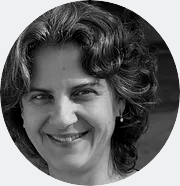Who is the individual in the image?
From the image, respond with a single word or phrase.

Katia Bassichetto